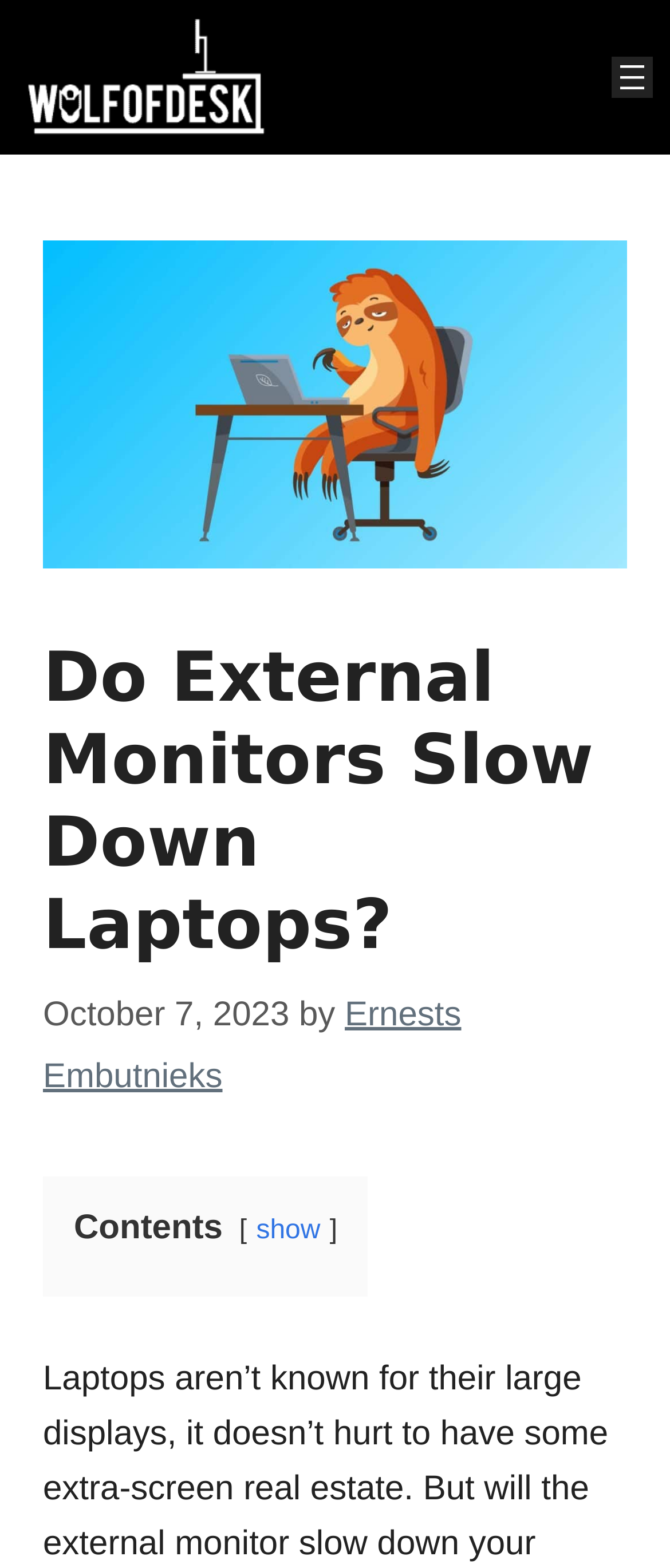Based on the image, give a detailed response to the question: Who is the author of the article?

I found the author's name by looking at the link element in the content section, which is located next to the text 'by'. The link text is 'Ernests Embutnieks', which indicates the author's name.